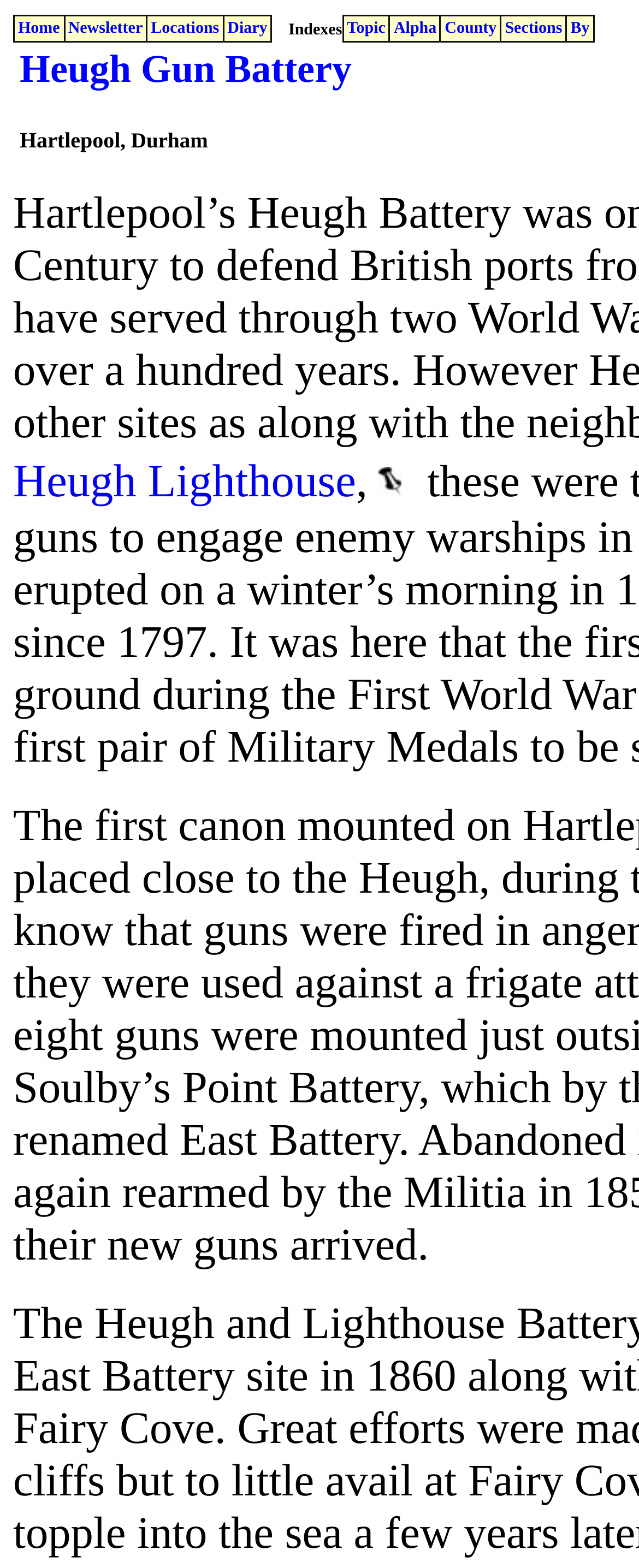Determine the bounding box coordinates of the region I should click to achieve the following instruction: "Read about Family Dentistry". Ensure the bounding box coordinates are four float numbers between 0 and 1, i.e., [left, top, right, bottom].

None